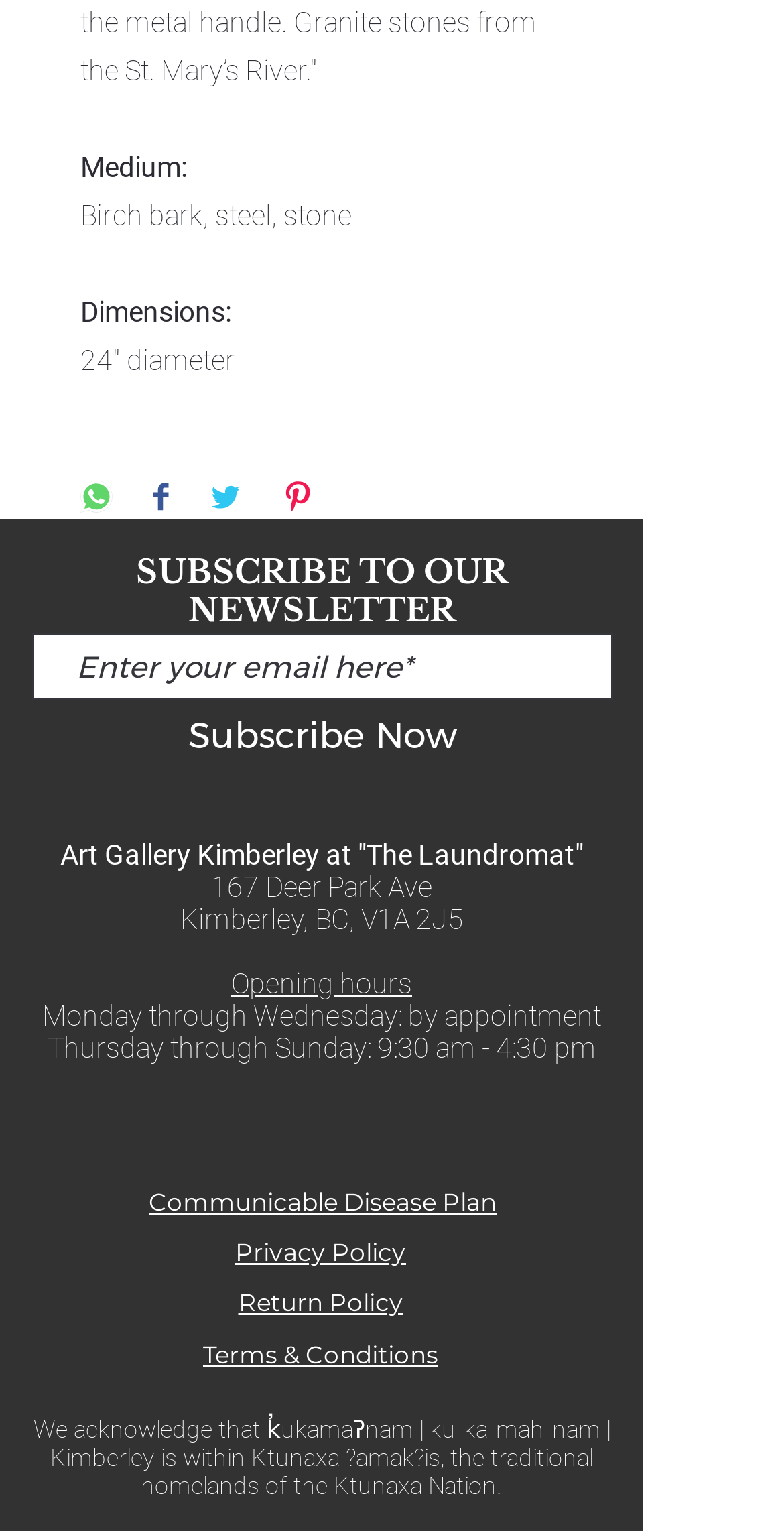Determine the bounding box for the HTML element described here: "aria-label="Share on WhatsApp"". The coordinates should be given as [left, top, right, bottom] with each number being a float between 0 and 1.

[0.103, 0.314, 0.144, 0.339]